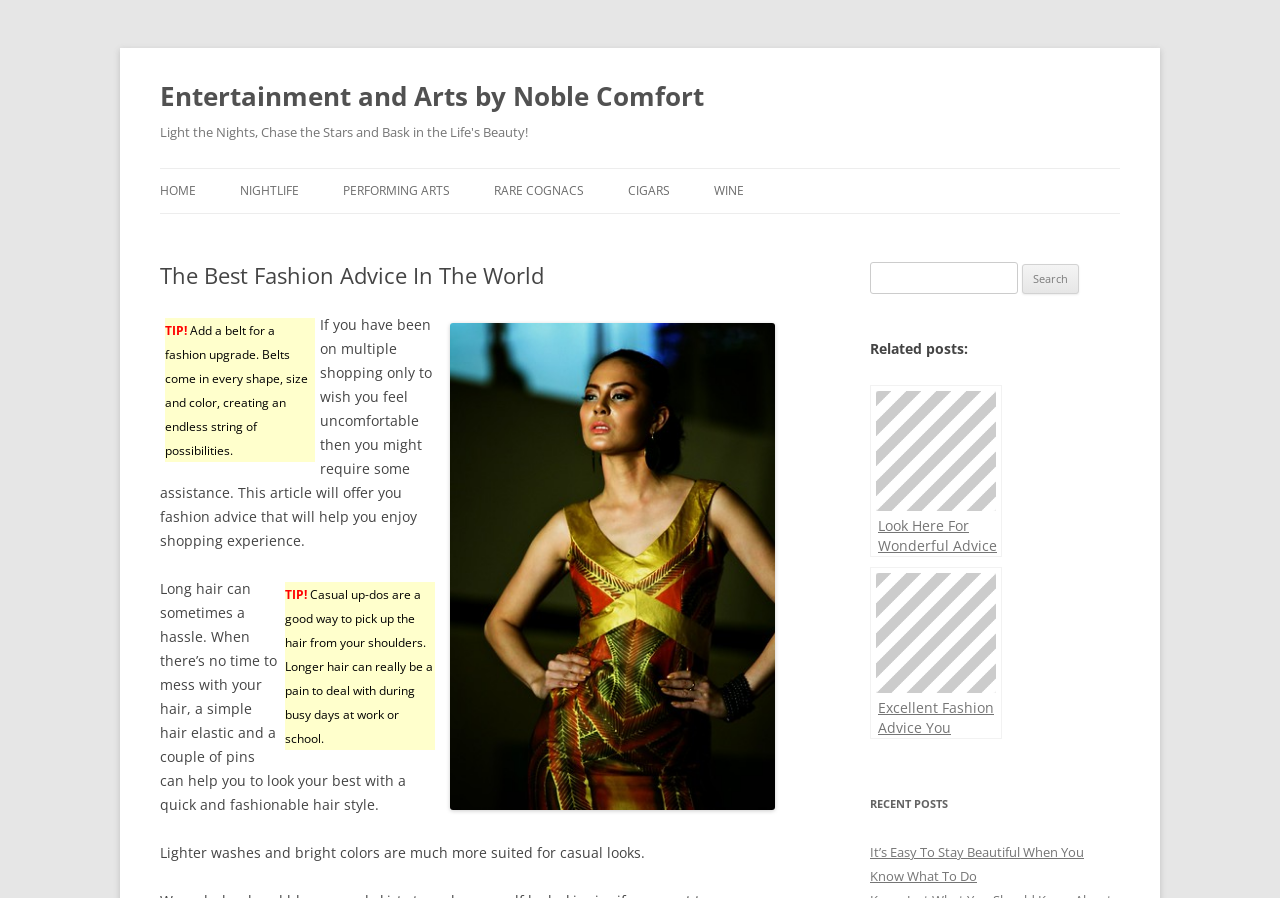Determine the bounding box coordinates for the area that needs to be clicked to fulfill this task: "Click on the 'HOME' link". The coordinates must be given as four float numbers between 0 and 1, i.e., [left, top, right, bottom].

[0.125, 0.188, 0.153, 0.238]